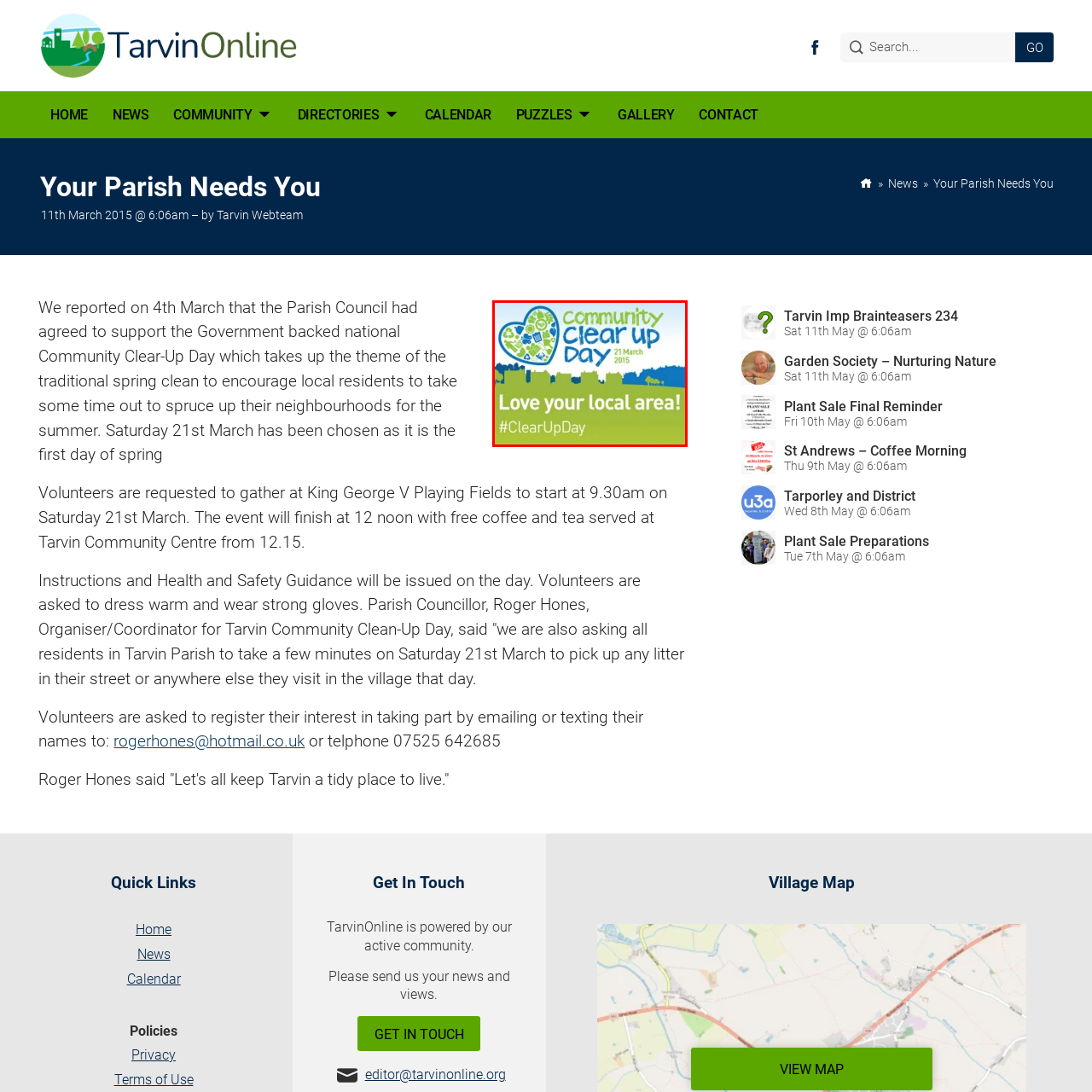What is the purpose of the hashtag #ClearUpDay?
Please analyze the image within the red bounding box and provide a comprehensive answer based on the visual information.

The hashtag #ClearUpDay is included in the graphic to promote social media engagement and community involvement in the event, encouraging people to share their experiences and photos on social media platforms.